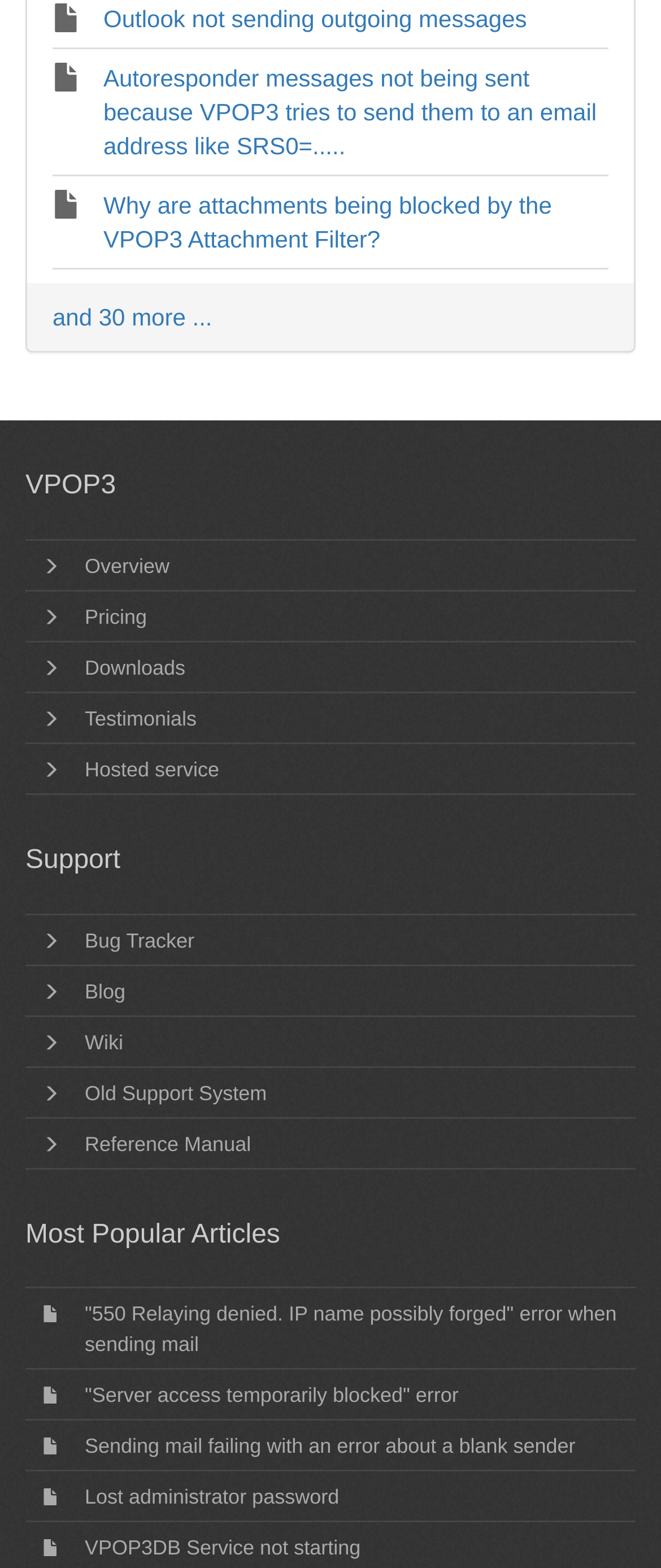Highlight the bounding box coordinates of the element that should be clicked to carry out the following instruction: "Read the reference manual". The coordinates must be given as four float numbers ranging from 0 to 1, i.e., [left, top, right, bottom].

[0.128, 0.722, 0.38, 0.737]